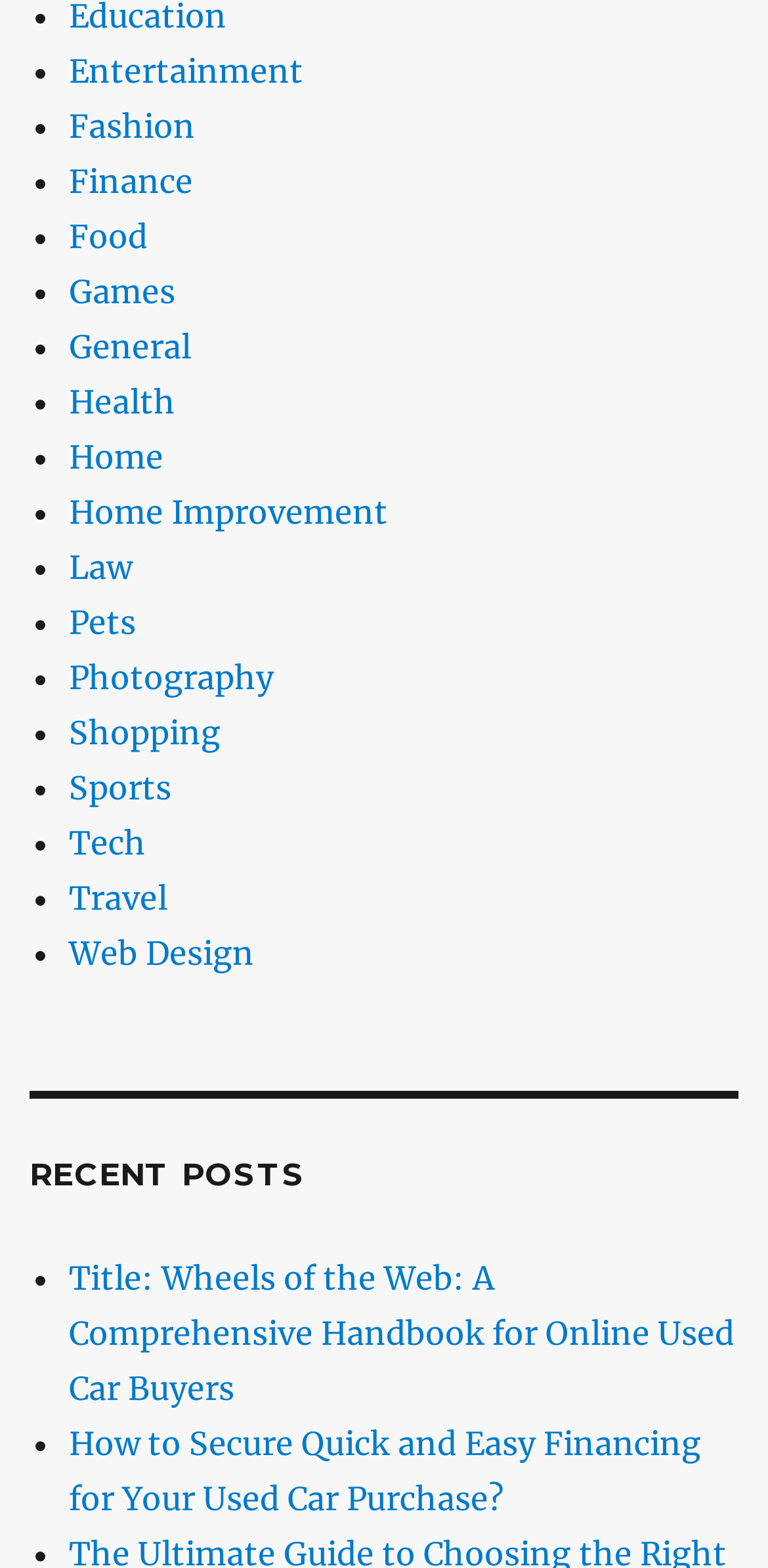Determine the bounding box coordinates of the UI element described by: "Health".

[0.09, 0.243, 0.228, 0.269]